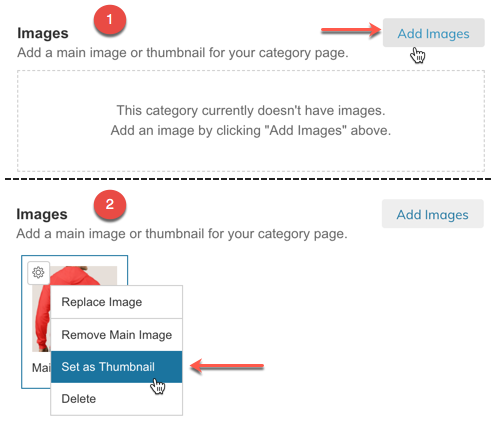Reply to the question with a single word or phrase:
How many options are provided in the dropdown menu?

4